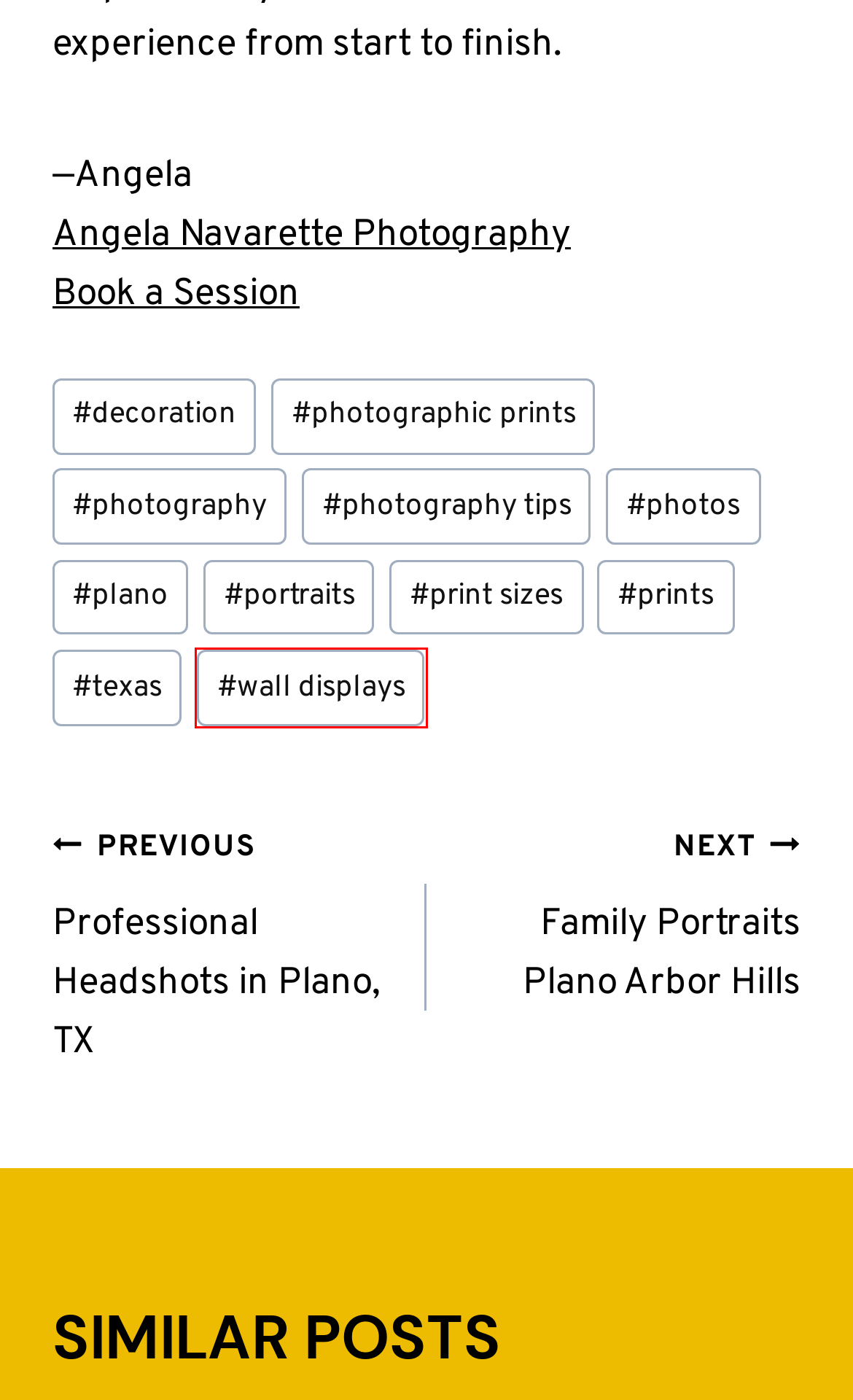You have a screenshot of a webpage with a red bounding box around a UI element. Determine which webpage description best matches the new webpage that results from clicking the element in the bounding box. Here are the candidates:
A. prints Archives - Angela Navarette
B. wall displays Archives - Angela Navarette
C. photographic prints Archives - Angela Navarette
D. portraits Archives - Angela Navarette
E. photography tips Archives - Angela Navarette
F. plano Archives - Angela Navarette
G. photos Archives - Angela Navarette
H. Professional Headshots Plano - Angela Navarette Photographer

B